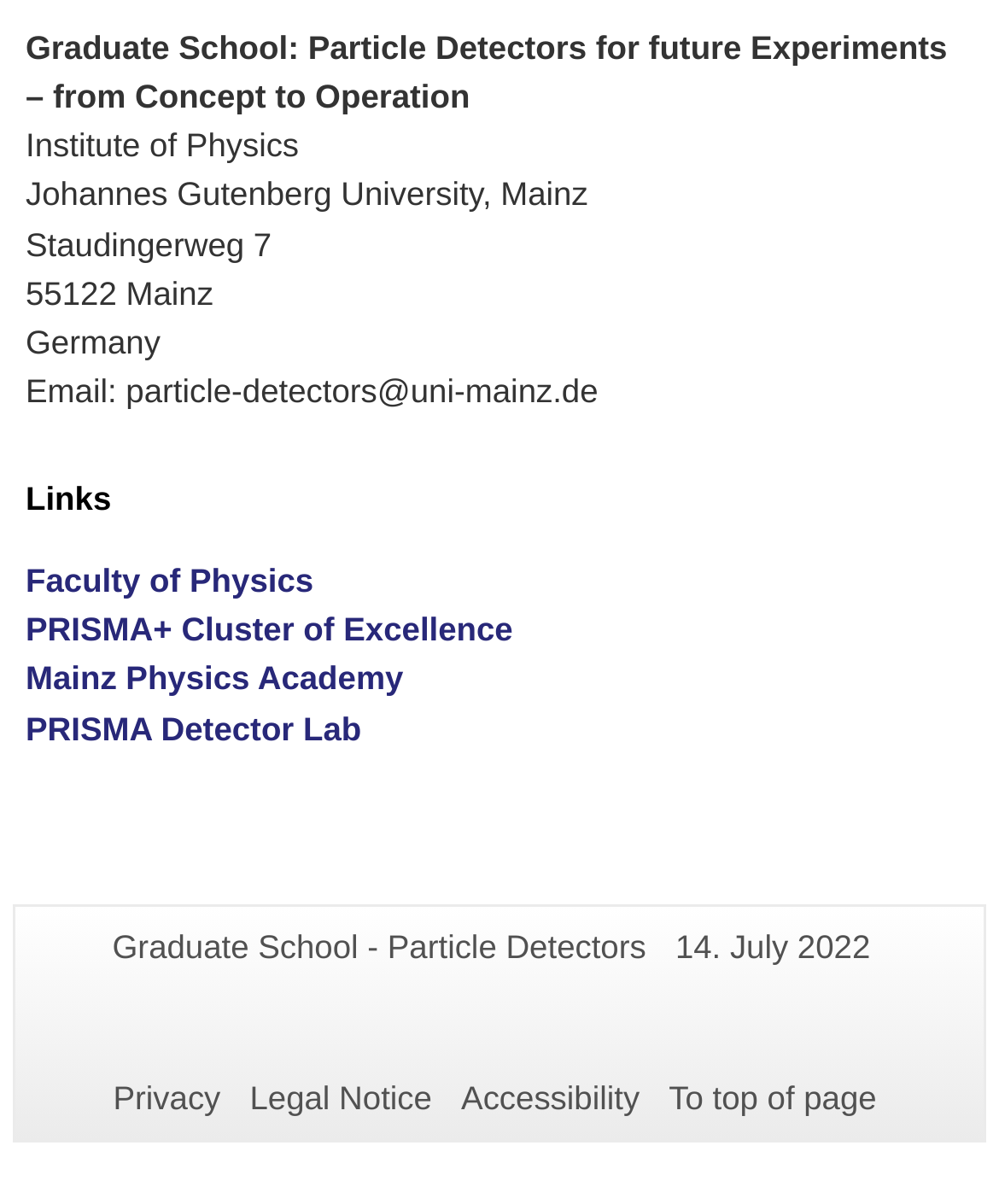Please find the bounding box coordinates of the element that you should click to achieve the following instruction: "Go to the Mainz Physics Academy". The coordinates should be presented as four float numbers between 0 and 1: [left, top, right, bottom].

[0.026, 0.548, 0.404, 0.58]